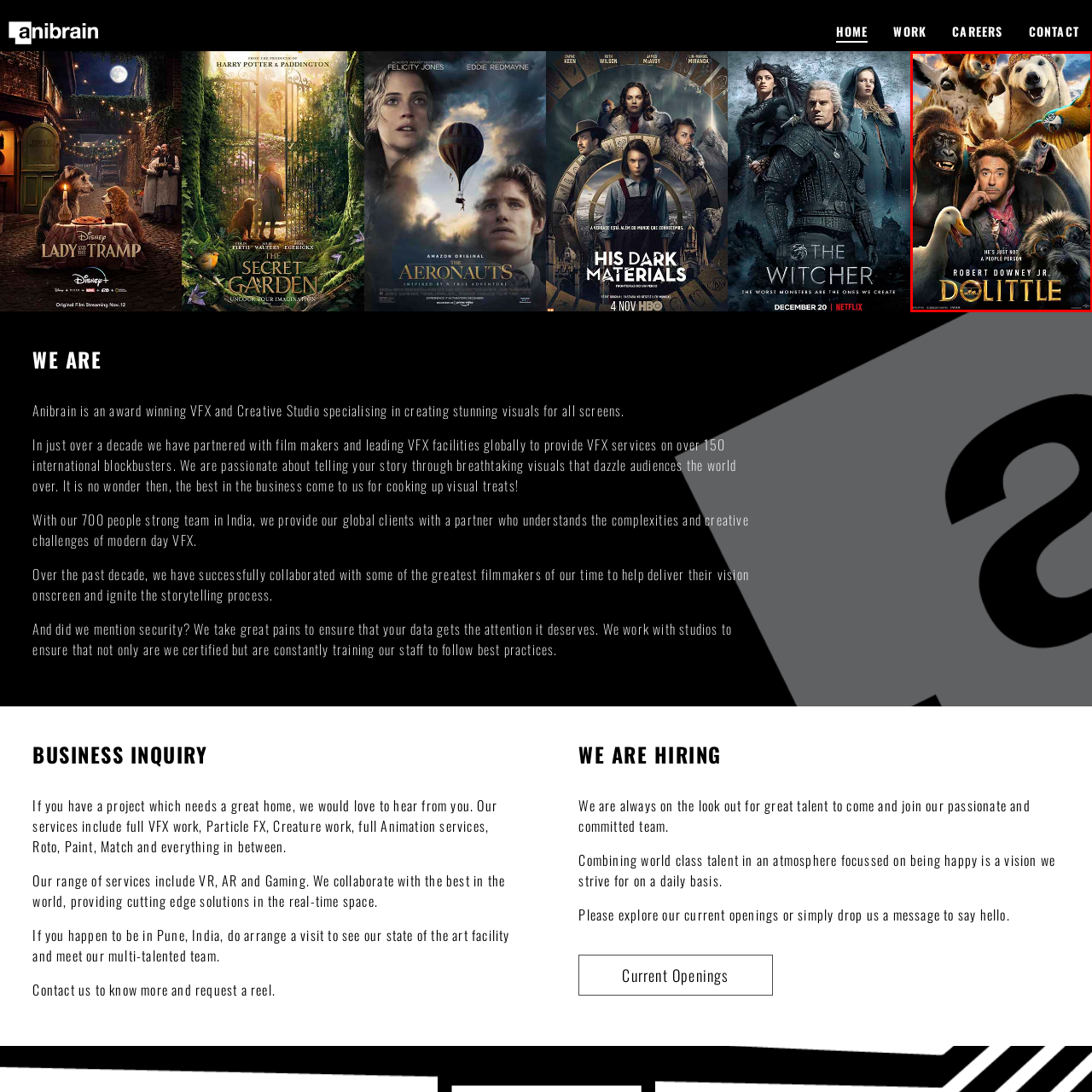Generate a detailed caption for the image within the red outlined area.

The image features the promotional poster for the movie "Dolittle," showcasing Robert Downey Jr. in the midst of a whimsical array of animated animals. The poster captures a vibrant and playful atmosphere, illustrating Downey's character surrounded by an eclectic mix of wildlife, including a gorilla, a duck, a parrot, a bear, and a dog, all of whom seem to be interacting with him in a humorous and engaging manner. The tagline "He's just not a people person" adds a humorous touch, hinting at the film's theme of adventure and connection with animals. The rich colors and dynamic composition emphasize the fantastical elements of the story, inviting viewers into a world where animals and humans communicate in extraordinary ways.